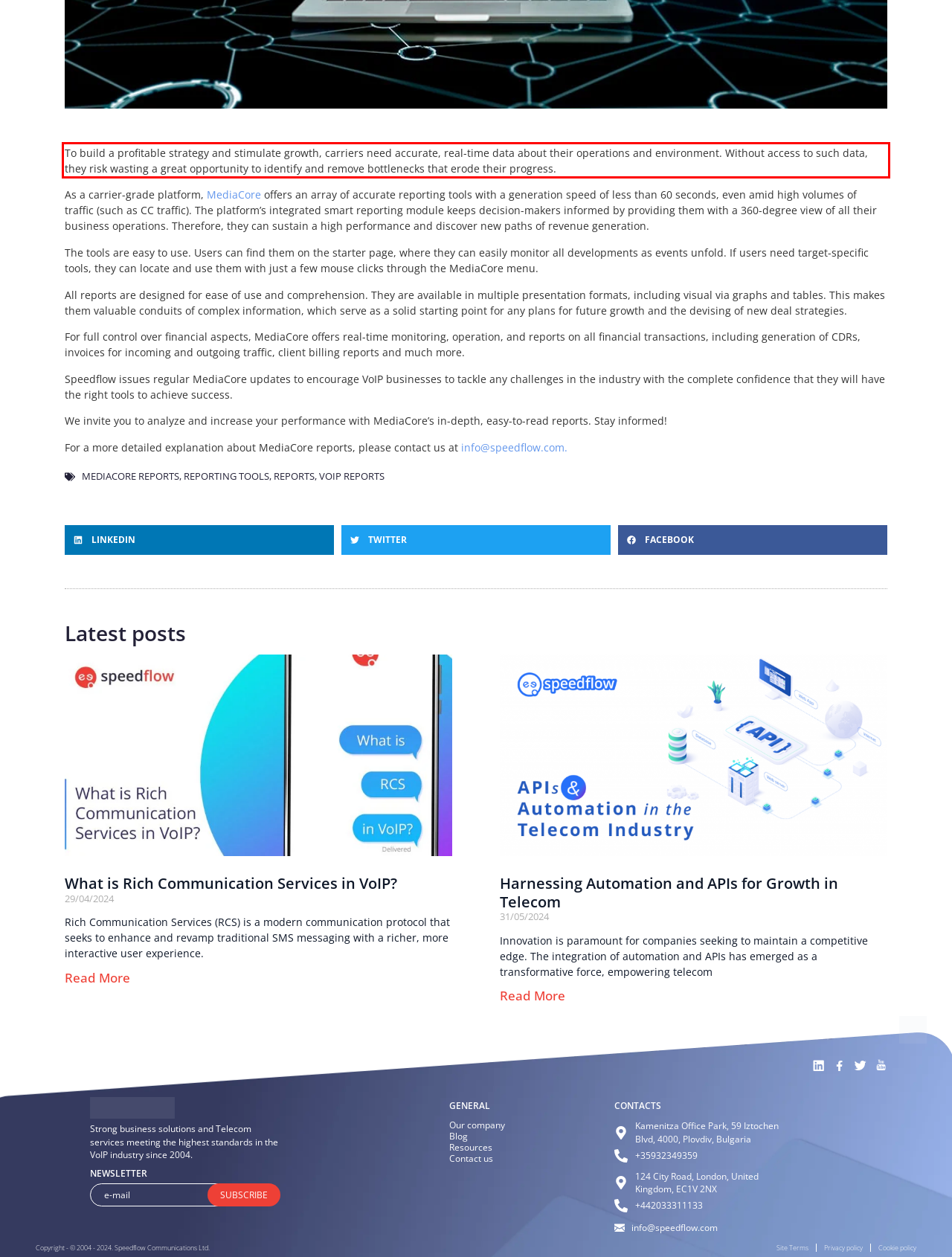Please identify the text within the red rectangular bounding box in the provided webpage screenshot.

To build a profitable strategy and stimulate growth, carriers need accurate, real-time data about their operations and environment. Without access to such data, they risk wasting a great opportunity to identify and remove bottlenecks that erode their progress.